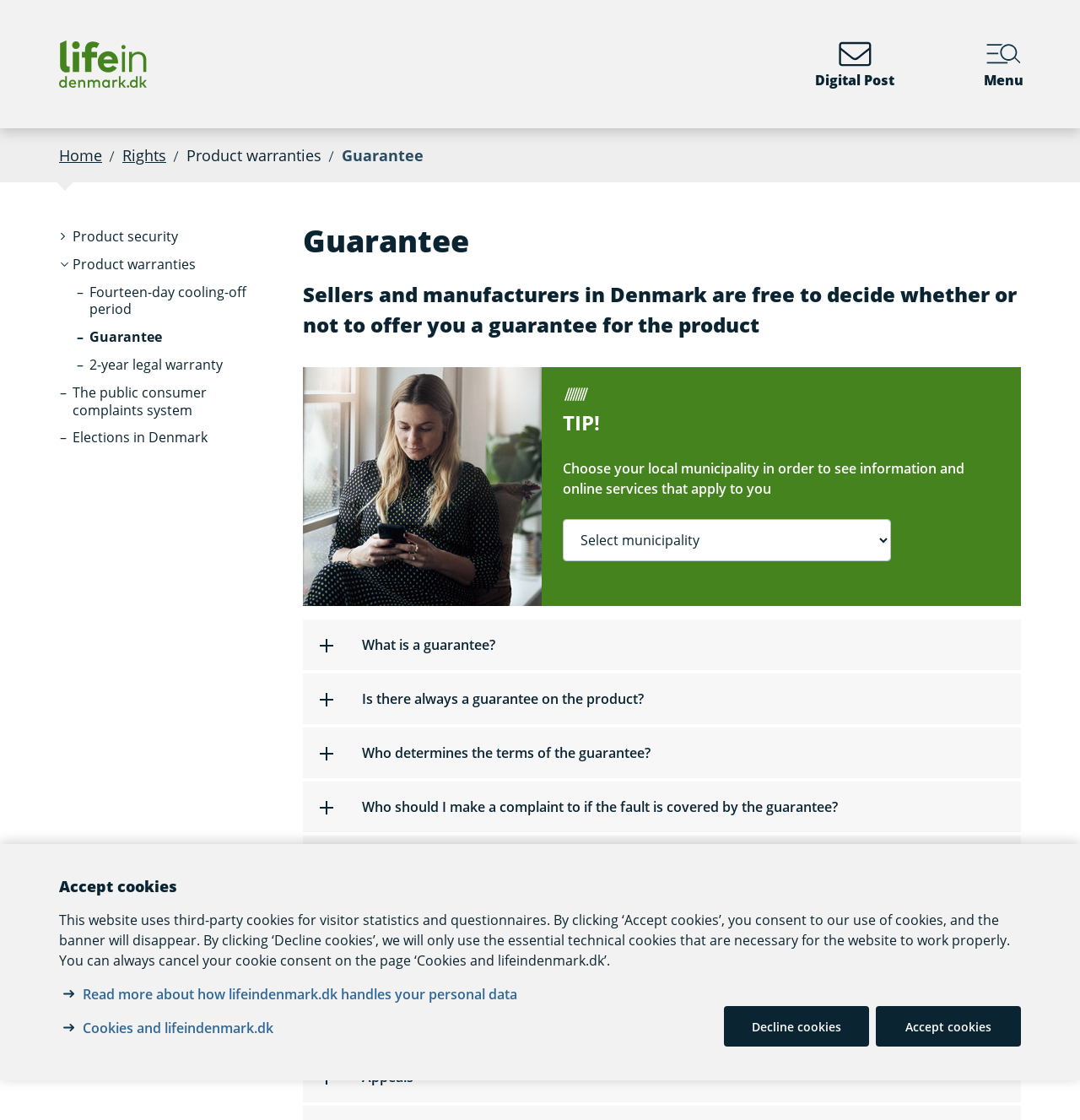Who determines the terms of the guarantee?
Please provide an in-depth and detailed response to the question.

According to the webpage, sellers and manufacturers in Denmark are free to decide whether or not to offer a guarantee for the product, which implies that they are responsible for determining the terms of the guarantee. This is further supported by the question 'Who determines the terms of the guarantee?' on the webpage.